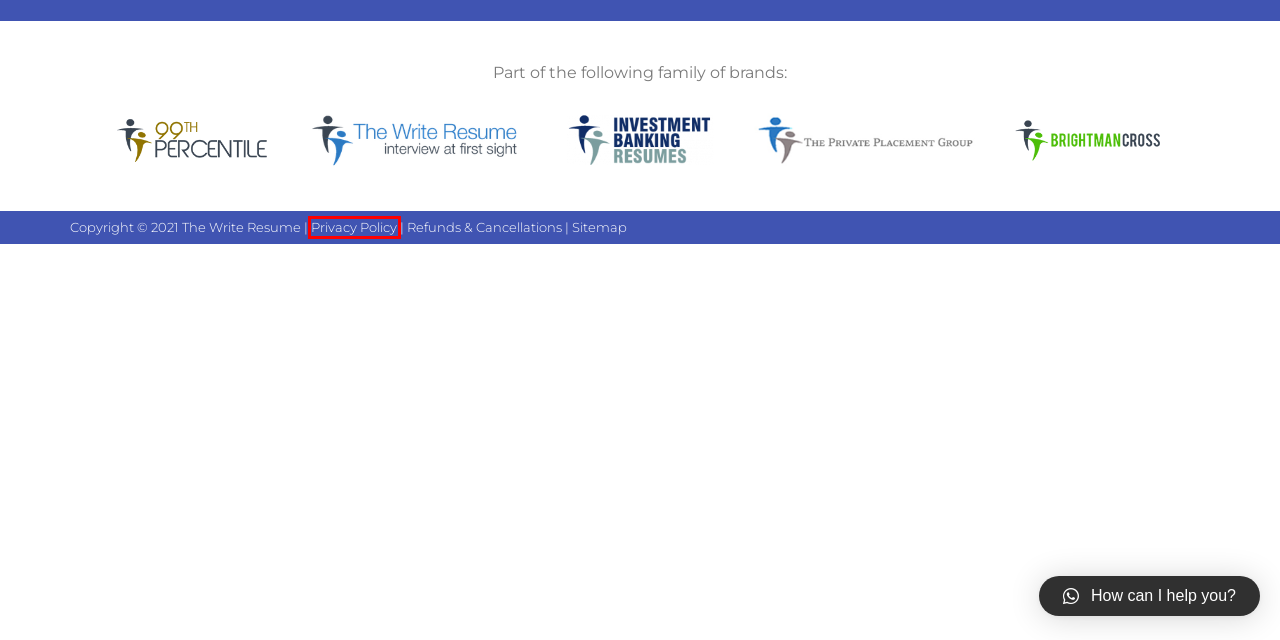Given a webpage screenshot featuring a red rectangle around a UI element, please determine the best description for the new webpage that appears after the element within the bounding box is clicked. The options are:
A. Our Founders – The Write Resume
B. Affiliates – The Write Resume
C. Words to Leave Off Your Resume | Mashable
D. Refunds & Cancellations – The Write Resume
E. Sitemap – The Write Resume
F. FAQ’s – The Write Resume
G. Privacy Policy – The Write Resume
H. Careers – The Write Resume

G